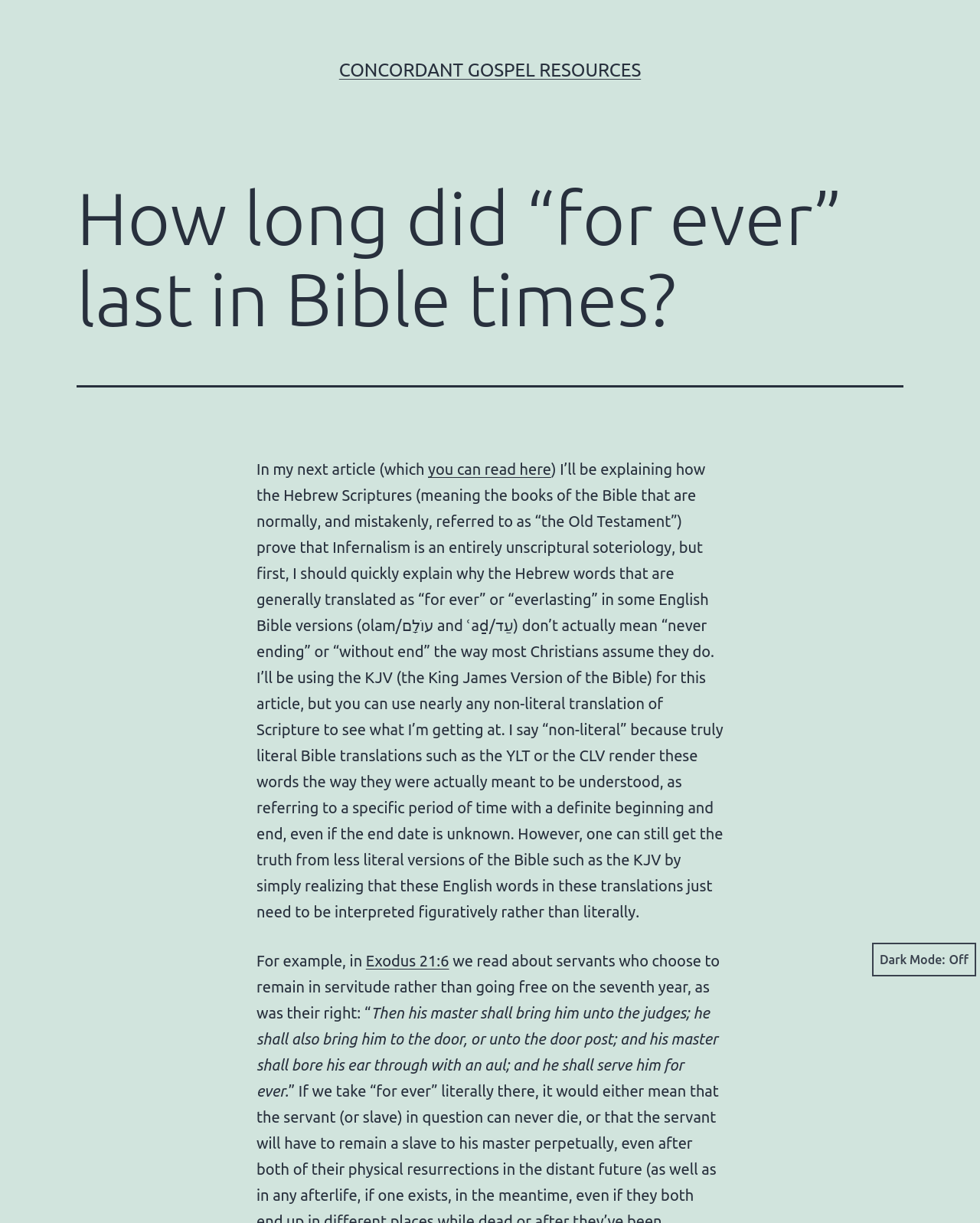What is the example given to illustrate the meaning of 'for ever'?
Could you please answer the question thoroughly and with as much detail as possible?

The author gives an example from Exodus 21:6, where it is written that a servant who chooses to remain in servitude will serve their master 'for ever', illustrating that 'for ever' does not mean 'never ending' but rather a specific period of time.